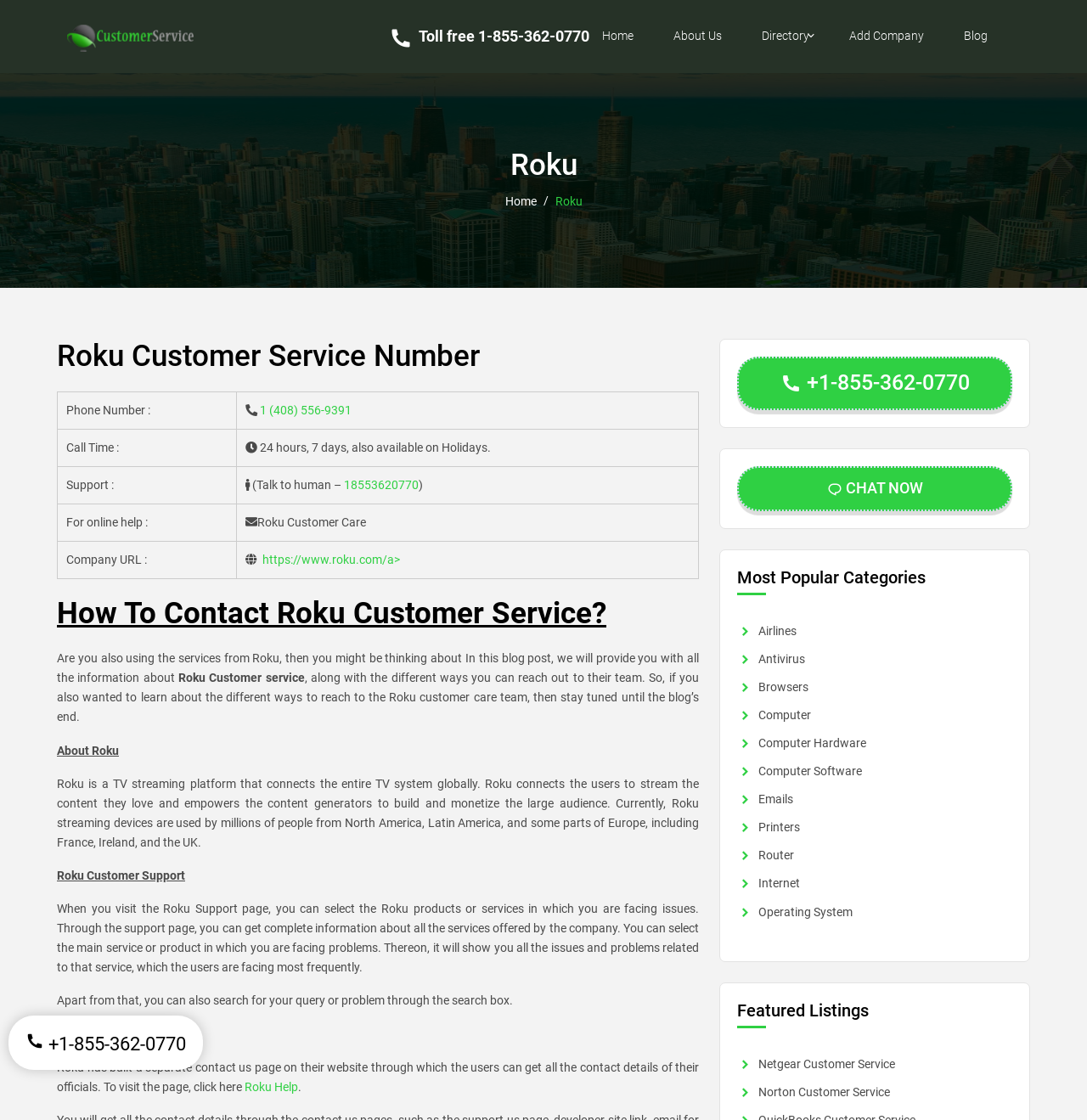Bounding box coordinates are specified in the format (top-left x, top-left y, bottom-right x, bottom-right y). All values are floating point numbers bounded between 0 and 1. Please provide the bounding box coordinate of the region this sentence describes: Operating System

[0.698, 0.808, 0.784, 0.82]